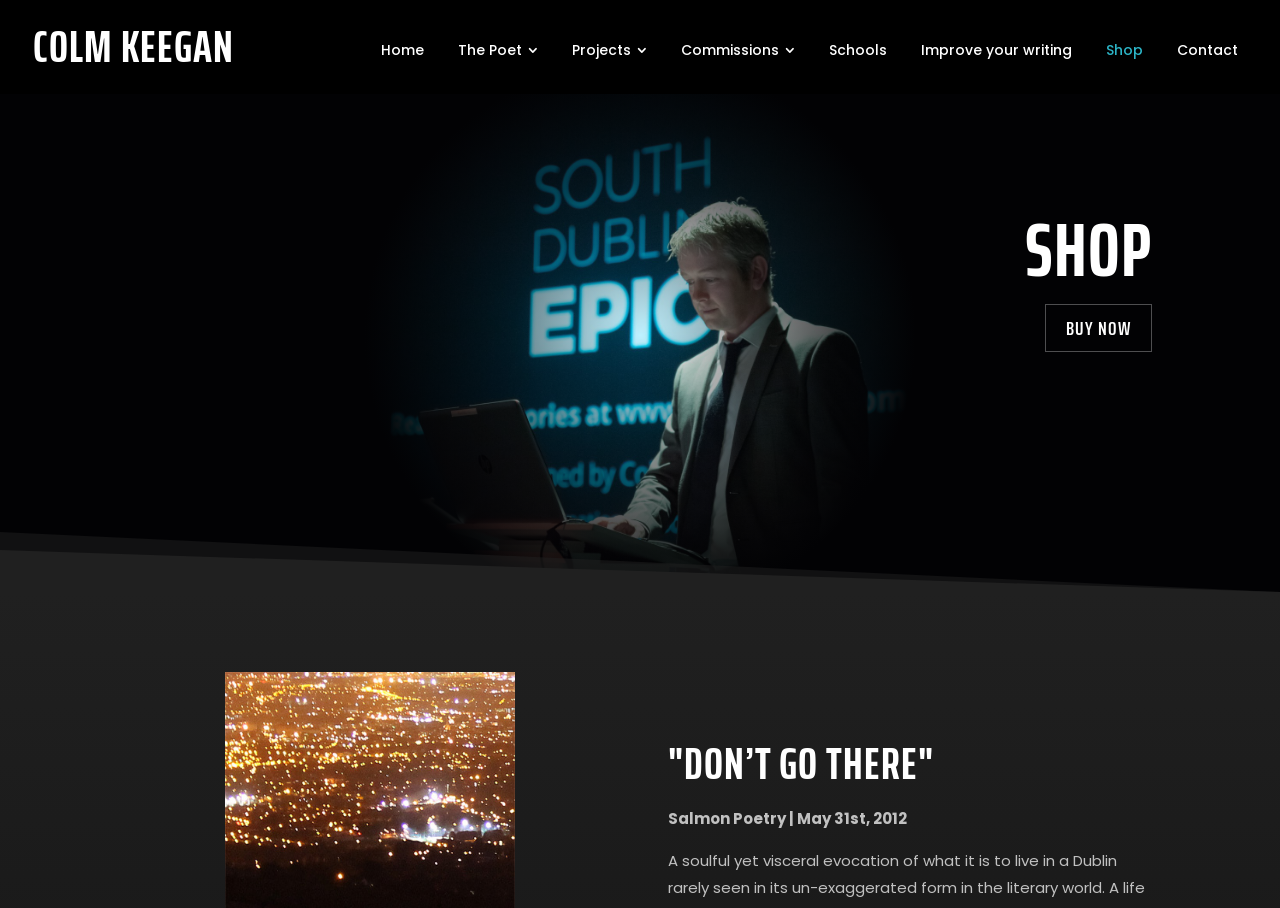Describe all the key features and sections of the webpage thoroughly.

The webpage is a personal website for Colm Keegan, a poet, with a focus on his book "DON'T GO THERE". At the top left, the website title "COLM KEEGAN" is displayed prominently. Below it, there is a navigation menu with links to "Home", "The Poet", "Projects 3", "Commissions 3", "Schools", "Improve your writing", "Shop", and "Contact". Each of these links has a corresponding button with the number "3" next to it.

On the right side of the navigation menu, there is a section dedicated to the book "DON'T GO THERE". The book title is displayed in a large font, and below it, there is a "BUY NOW" link with a price in dollars. Above the book title, there is a smaller text "SHOP" that seems to be a category or section title.

Further down, there is a section with the publisher's information, "Salmon Poetry", and the publication date, "May 31st, 2012". This section is likely related to the book "DON'T GO THERE". Overall, the webpage has a clean and organized layout, with a clear focus on promoting the poet's work and providing easy navigation to different sections of the website.